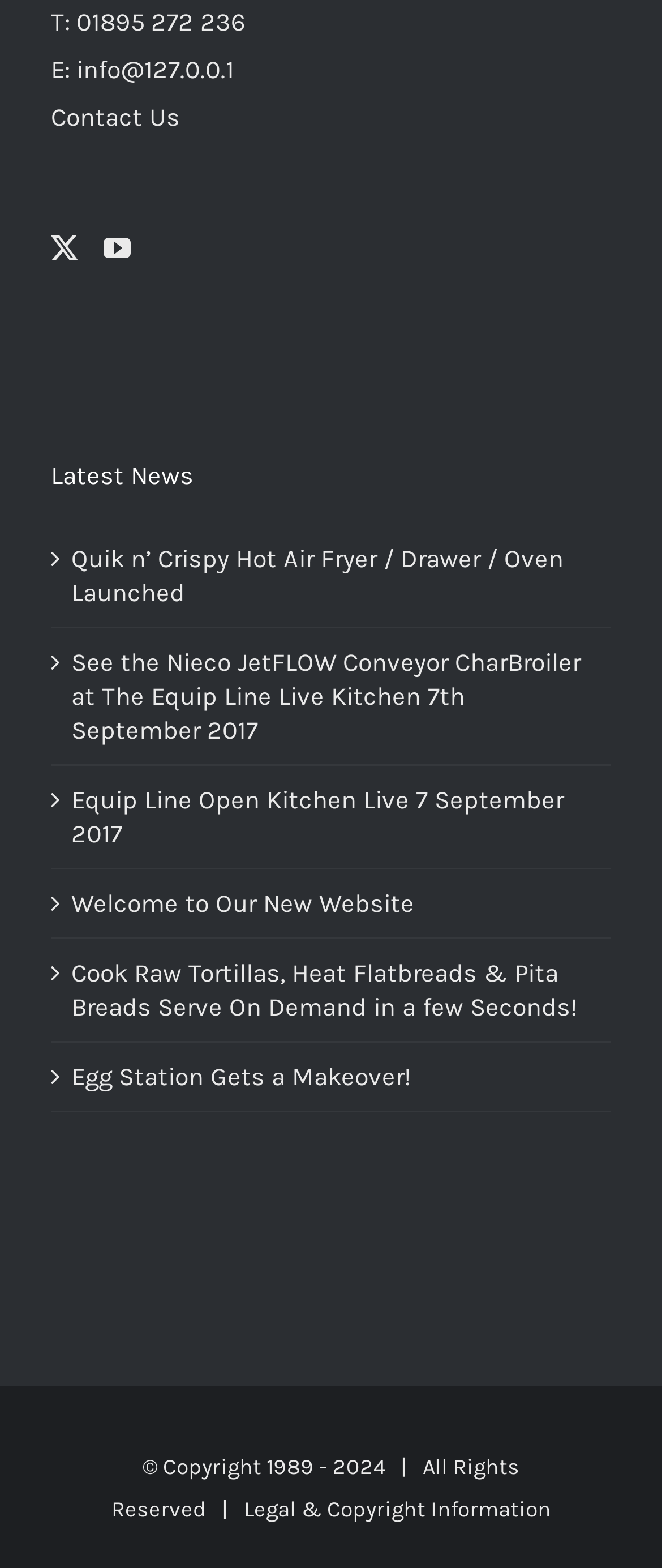Use a single word or phrase to answer the question:
What is the purpose of the 'Contact Us' link?

To contact the company